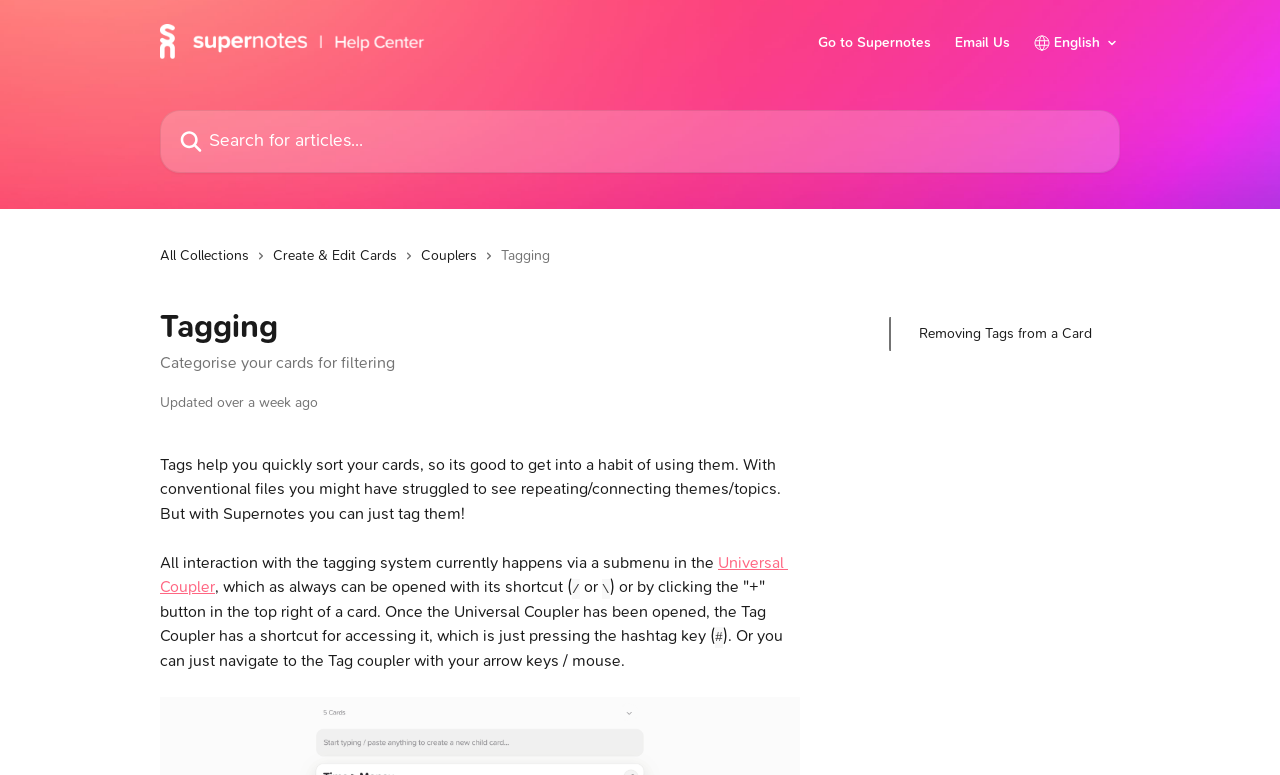Determine the bounding box coordinates of the clickable area required to perform the following instruction: "Email Us". The coordinates should be represented as four float numbers between 0 and 1: [left, top, right, bottom].

[0.746, 0.046, 0.789, 0.065]